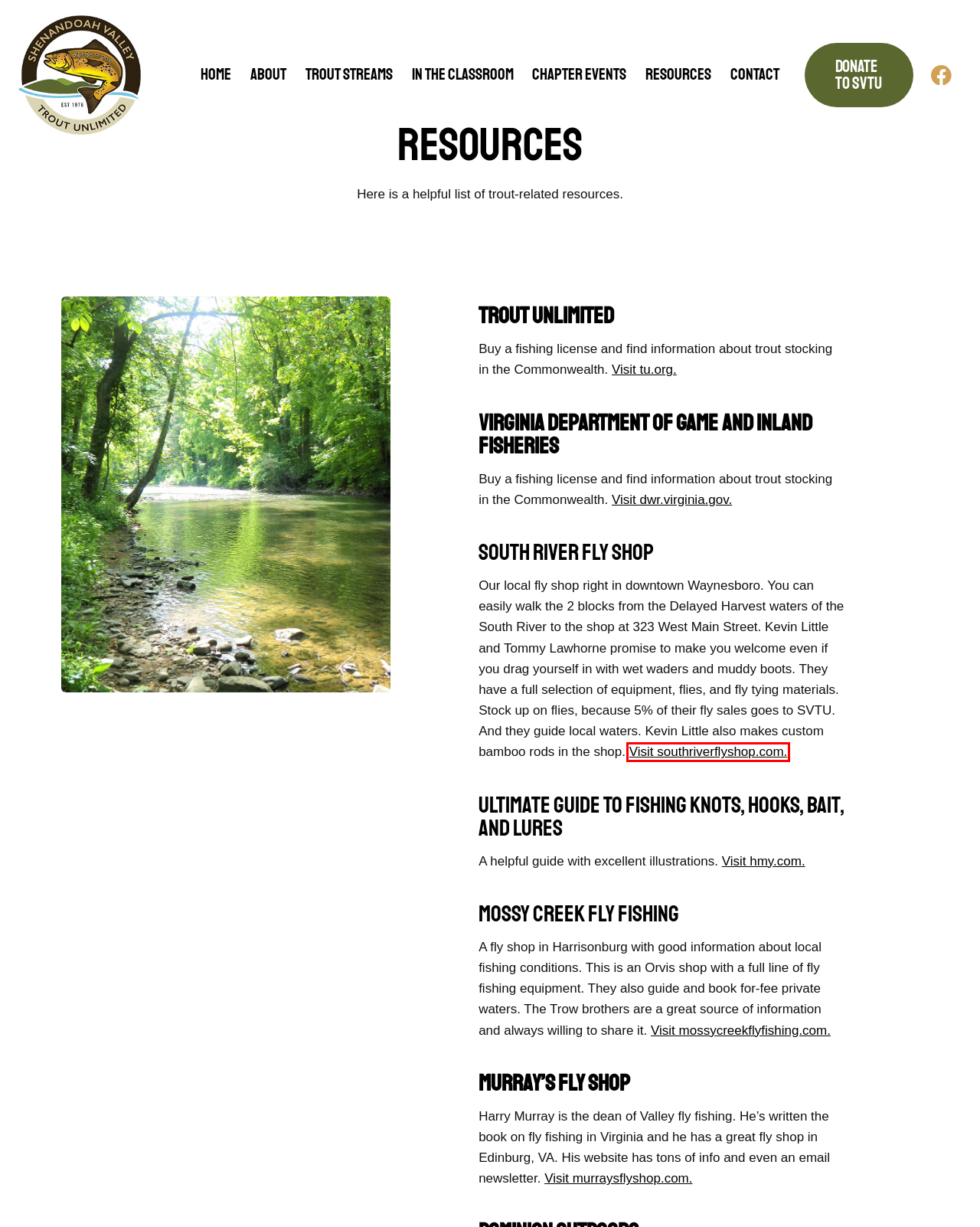Consider the screenshot of a webpage with a red bounding box and select the webpage description that best describes the new page that appears after clicking the element inside the red box. Here are the candidates:
A. Shenandoah Valley Trout Unlimited (SVTU)
B. South River Fly Shop | Fly Fishing Shop in Waynesboro, VA
C. About - Shenandoah Valley Trout Unlimited
D. 13 Great Trout Streams in the Shenandoah Valley
E. Contact - Shenandoah Valley Trout Unlimited
F. Trout in the Classroom - Shenandoah Valley Trout Unlimited
G. Donate - Shenandoah Valley Trout Unlimited
H. Chapter Events - Shenandoah Valley Trout Unlimited

B